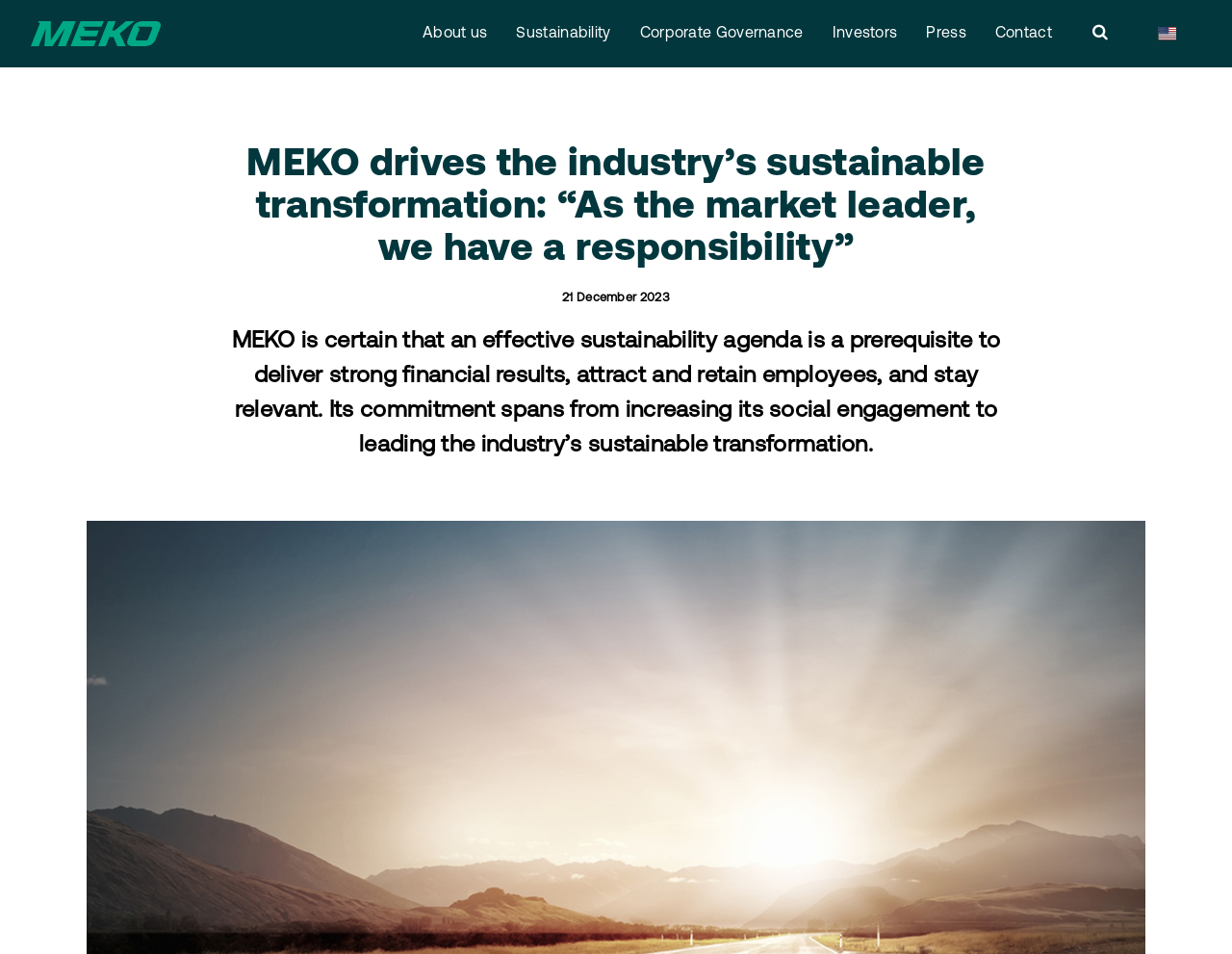Determine the coordinates of the bounding box for the clickable area needed to execute this instruction: "Go to the About us page".

[0.331, 0.0, 0.407, 0.071]